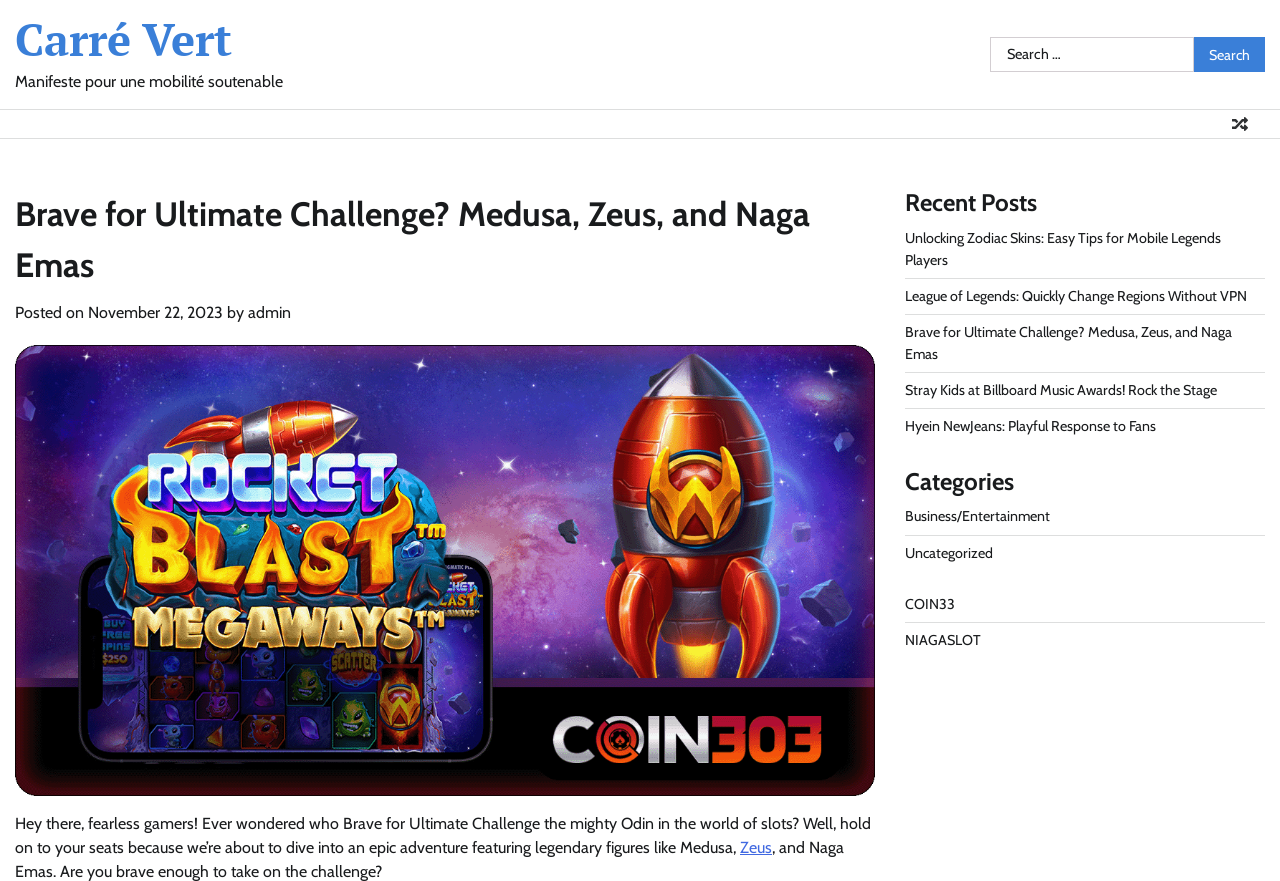Identify the bounding box coordinates of the region that should be clicked to execute the following instruction: "Click on the NIAGASLOT link".

[0.707, 0.717, 0.766, 0.737]